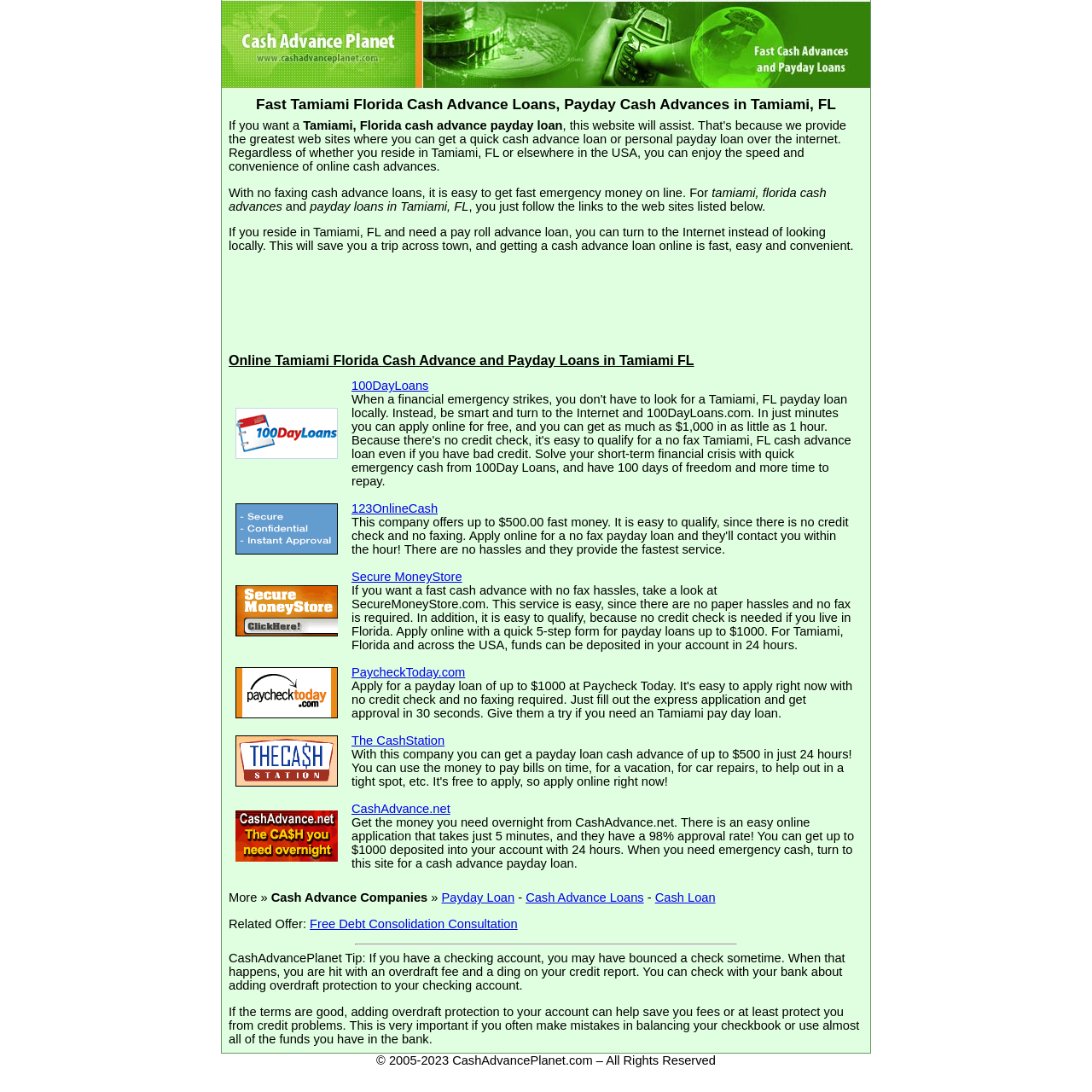What is the name of the website that provides tips and resources for cash advance loans?
From the image, respond with a single word or phrase.

CashAdvancePlanet